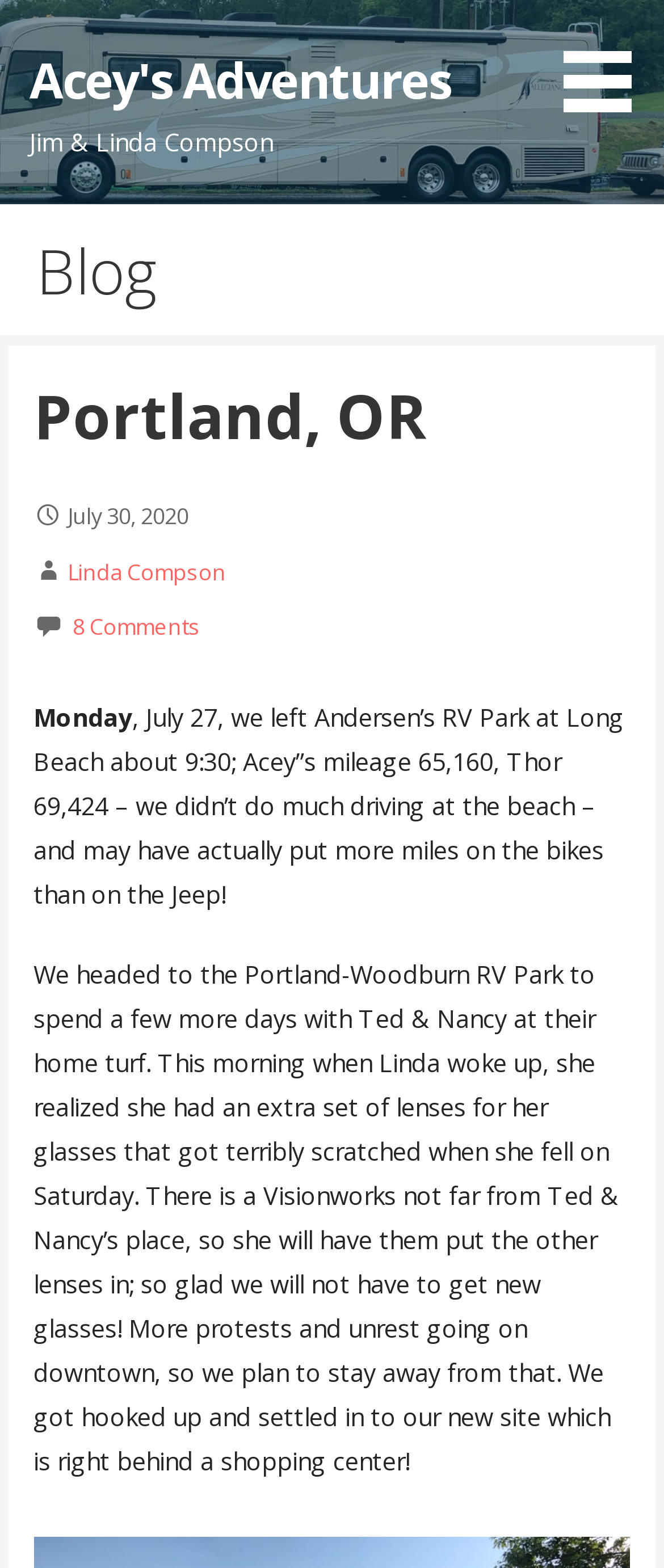Using the provided description Linda Compson, find the bounding box coordinates for the UI element. Provide the coordinates in (top-left x, top-left y, bottom-right x, bottom-right y) format, ensuring all values are between 0 and 1.

[0.102, 0.355, 0.341, 0.374]